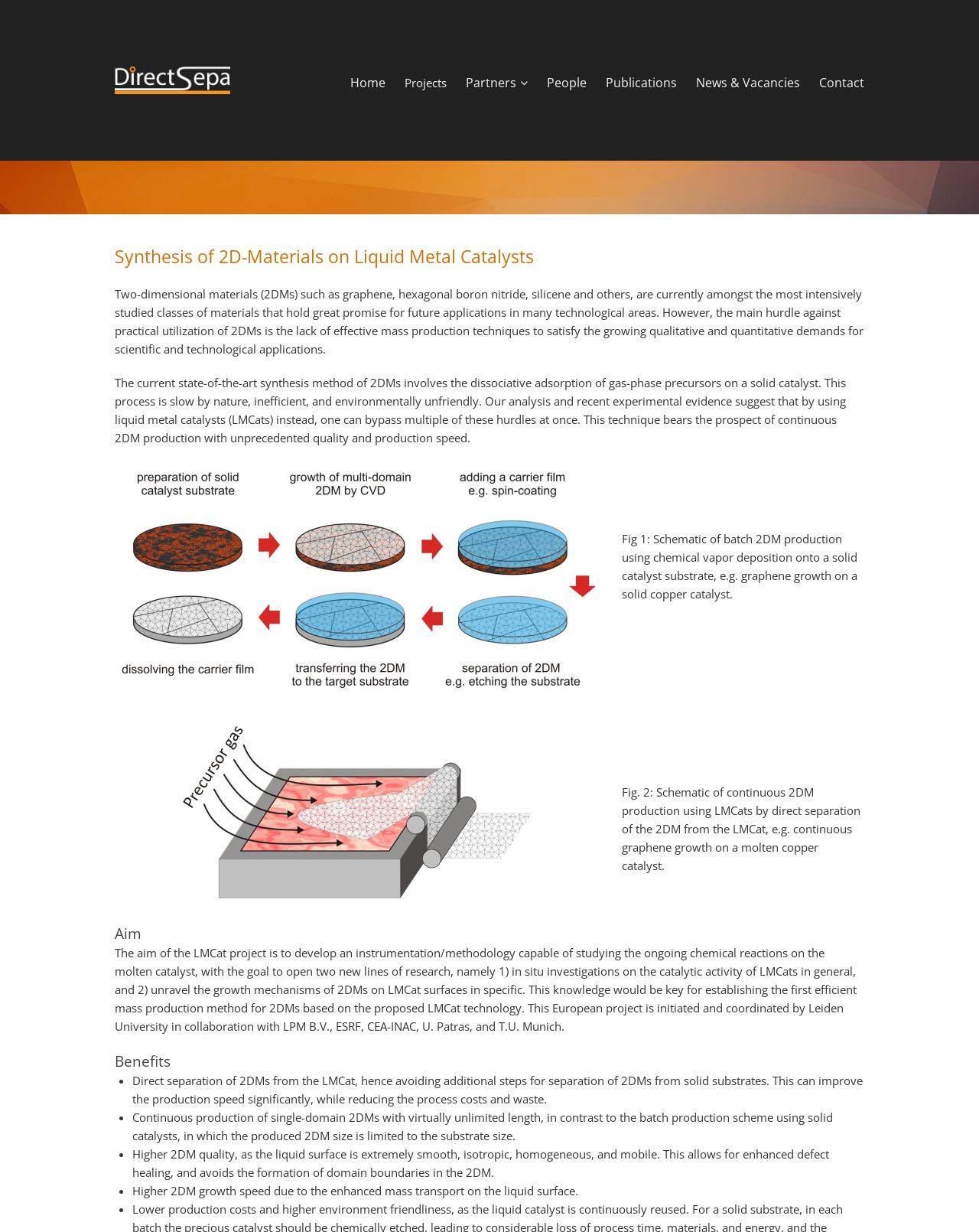Please find the top heading of the webpage and generate its text.

Synthesis of 2D-Materials on Liquid Metal Catalysts